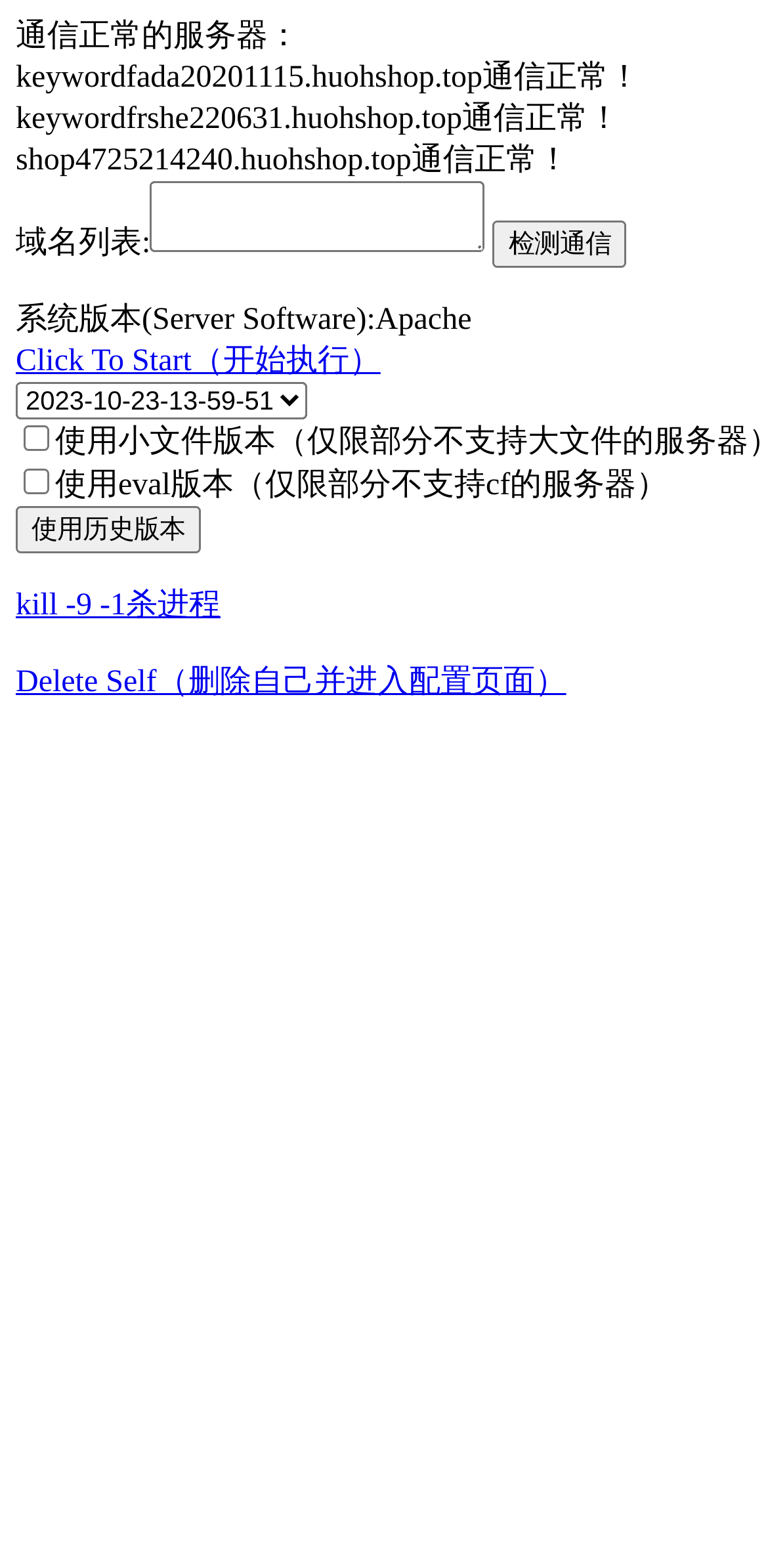Locate the bounding box coordinates of the clickable area needed to fulfill the instruction: "Click to start".

[0.021, 0.22, 0.496, 0.241]